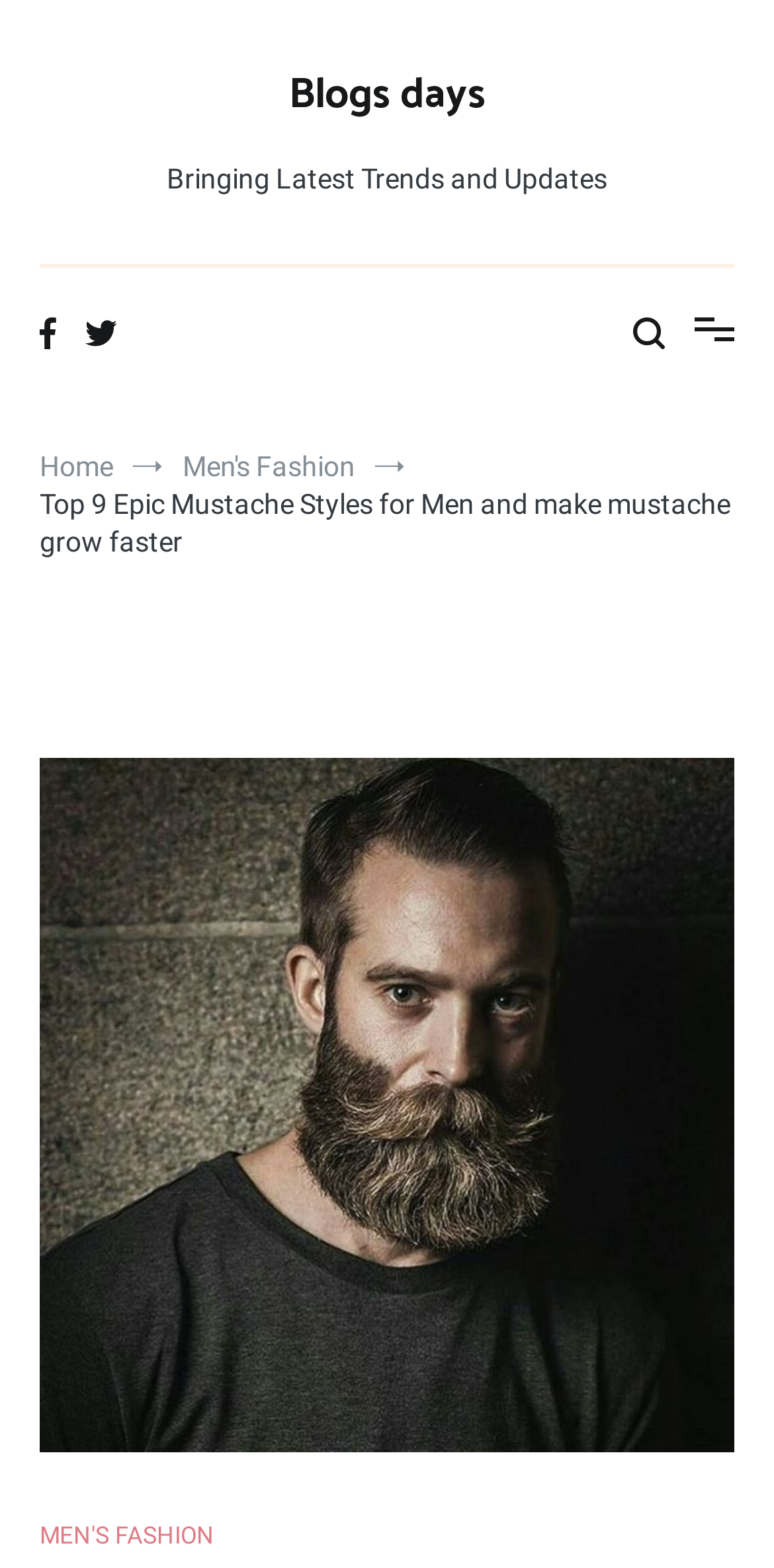What is the category of the current article?
Based on the image content, provide your answer in one word or a short phrase.

Men's Fashion